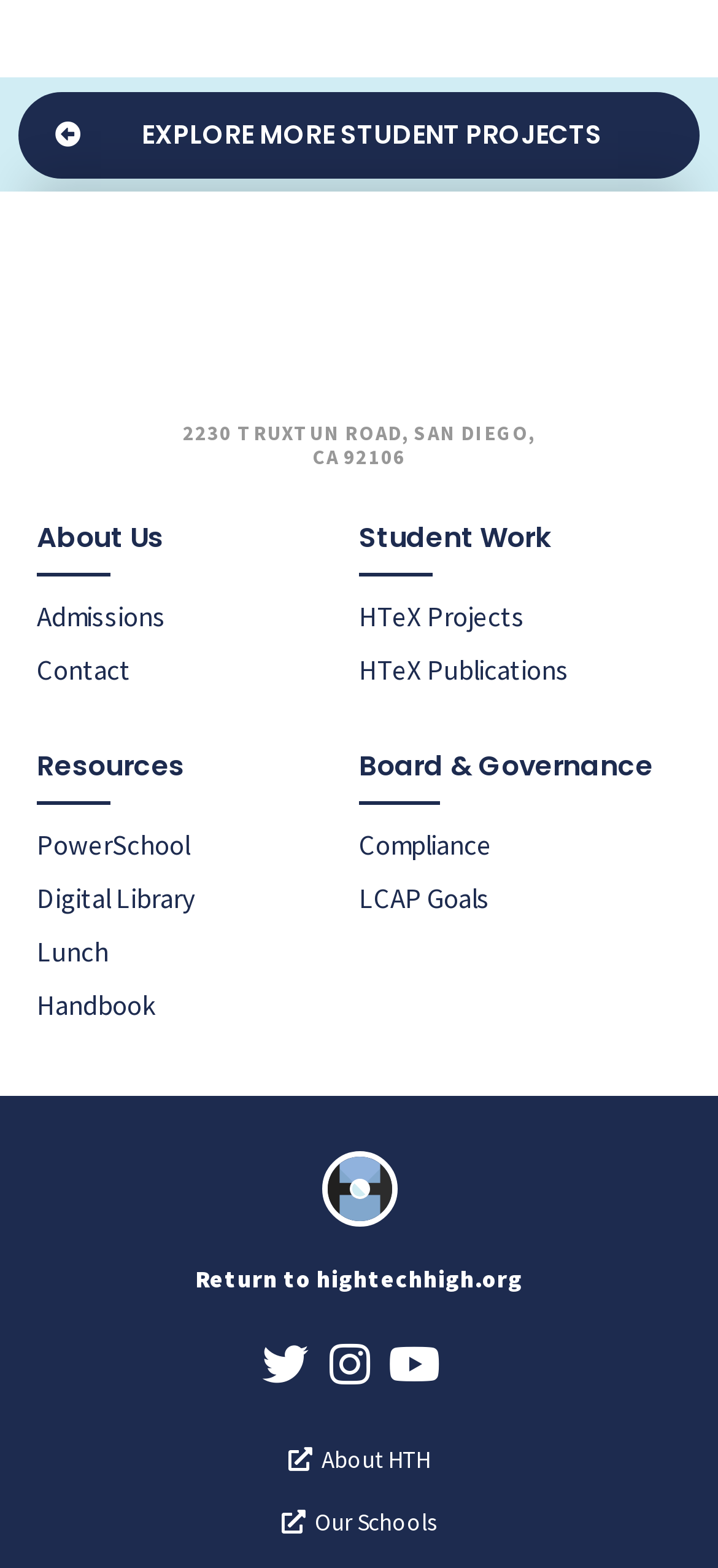What is the address of the school?
Examine the screenshot and reply with a single word or phrase.

2230 TRUXTUN ROAD, SAN DIEGO, CA 92106